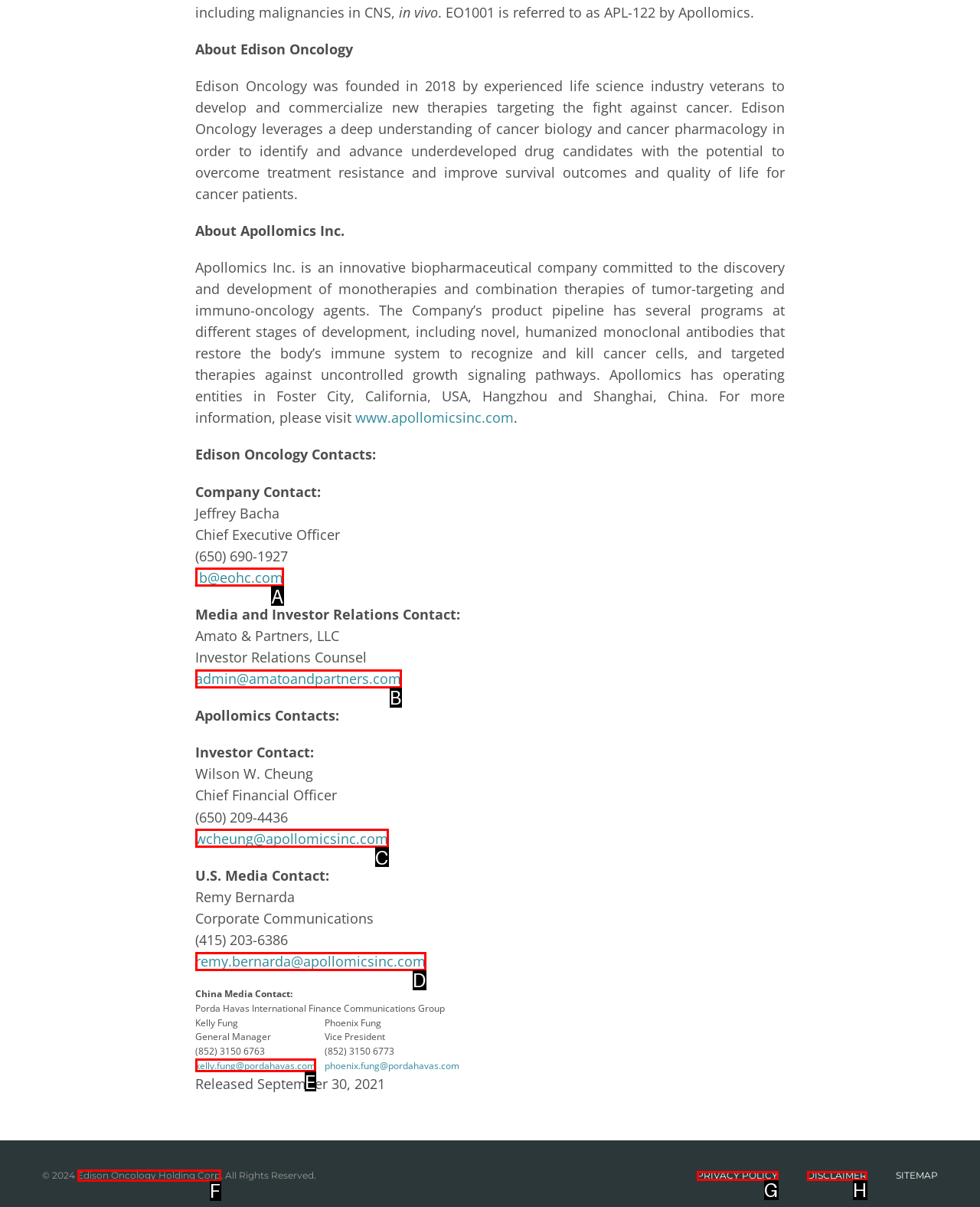Based on the description: Privacy Policy, identify the matching lettered UI element.
Answer by indicating the letter from the choices.

G